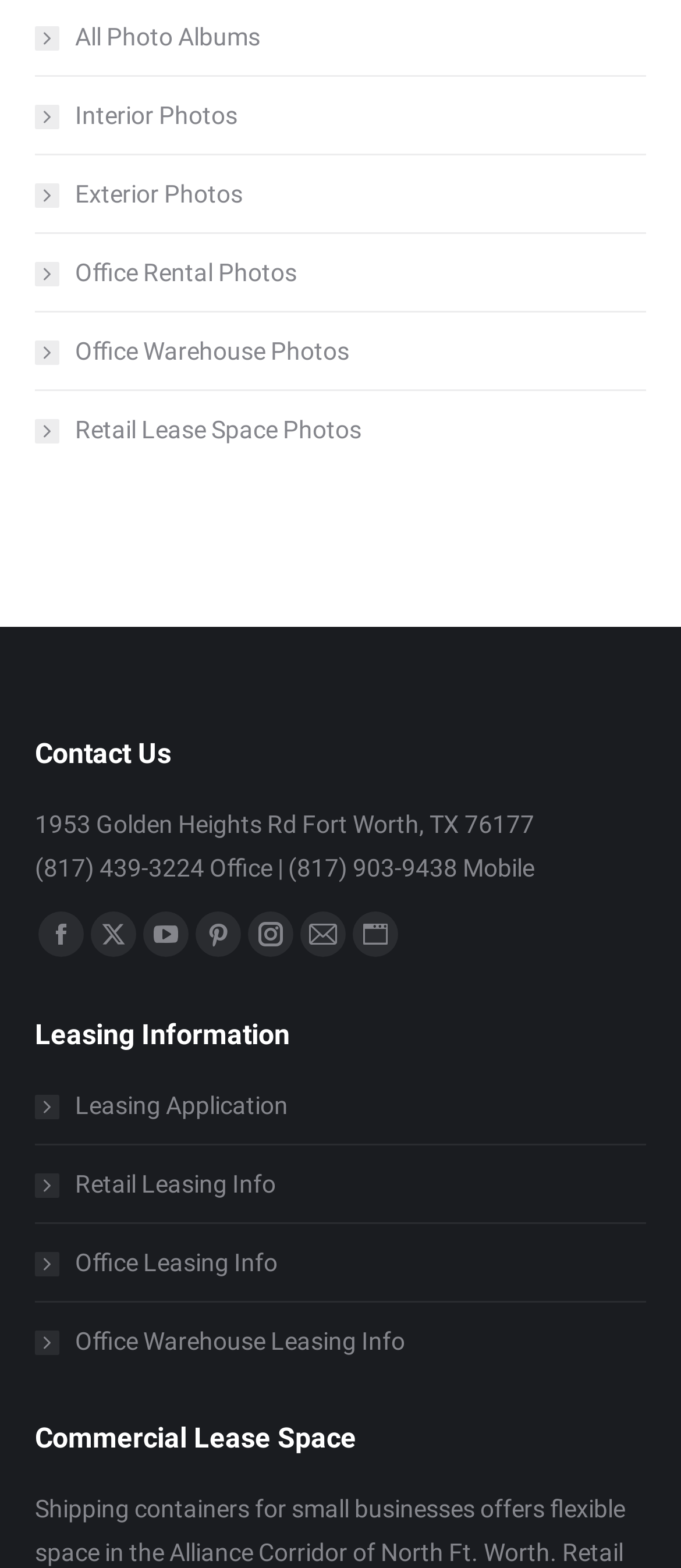Determine the bounding box coordinates of the clickable element necessary to fulfill the instruction: "Visit Facebook page". Provide the coordinates as four float numbers within the 0 to 1 range, i.e., [left, top, right, bottom].

[0.056, 0.581, 0.123, 0.61]